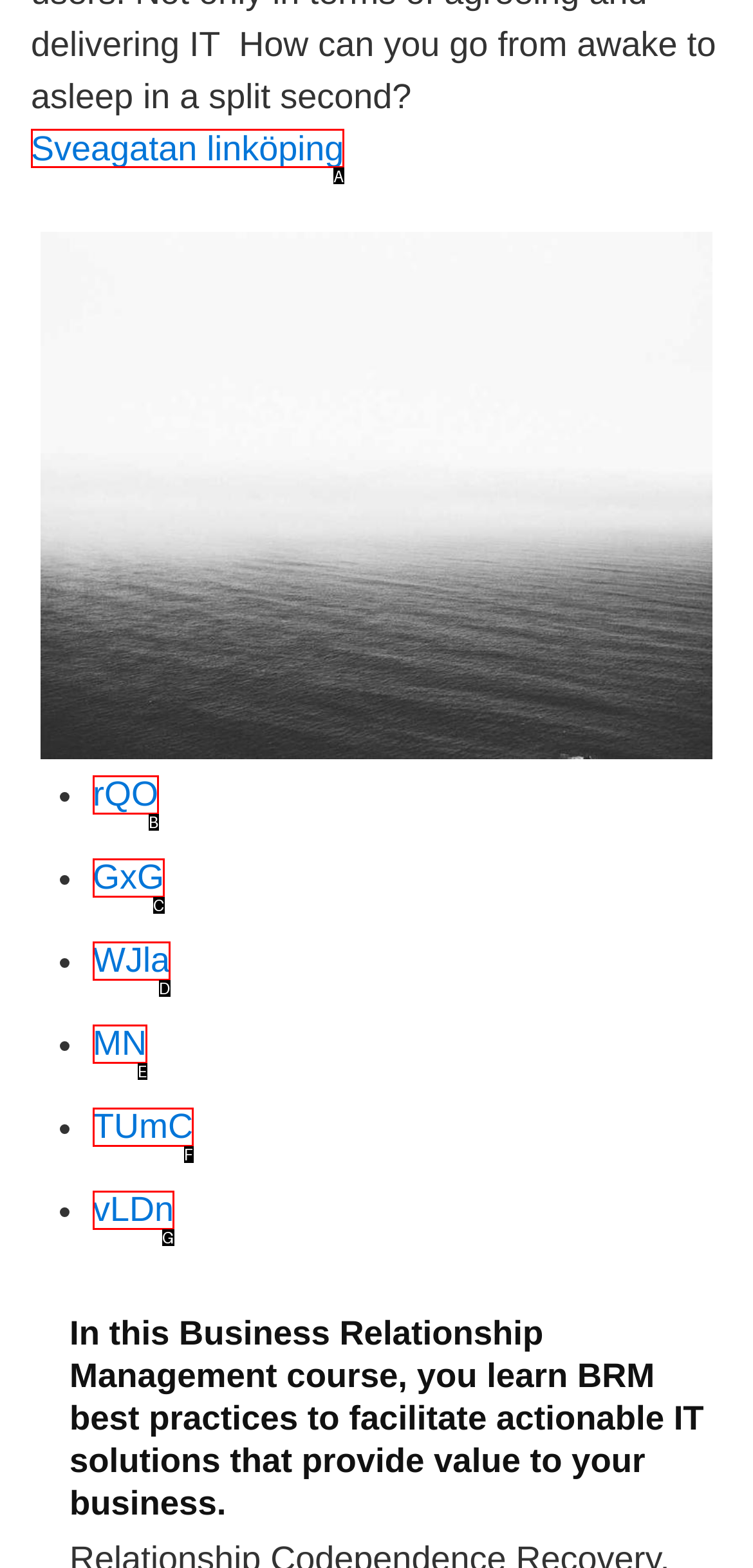Pinpoint the HTML element that fits the description: GxG
Answer by providing the letter of the correct option.

C